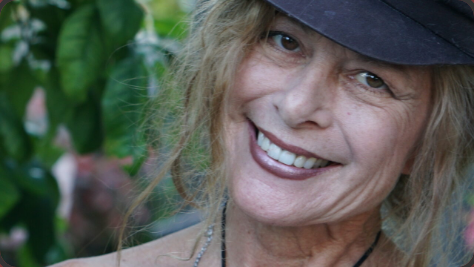What is the atmosphere conveyed by the woman's expression?
Carefully analyze the image and provide a detailed answer to the question.

The caption describes the woman's expression as conveying a sense of inner peace and contentment, which implies that her facial expression is calm, serene, and relaxed.